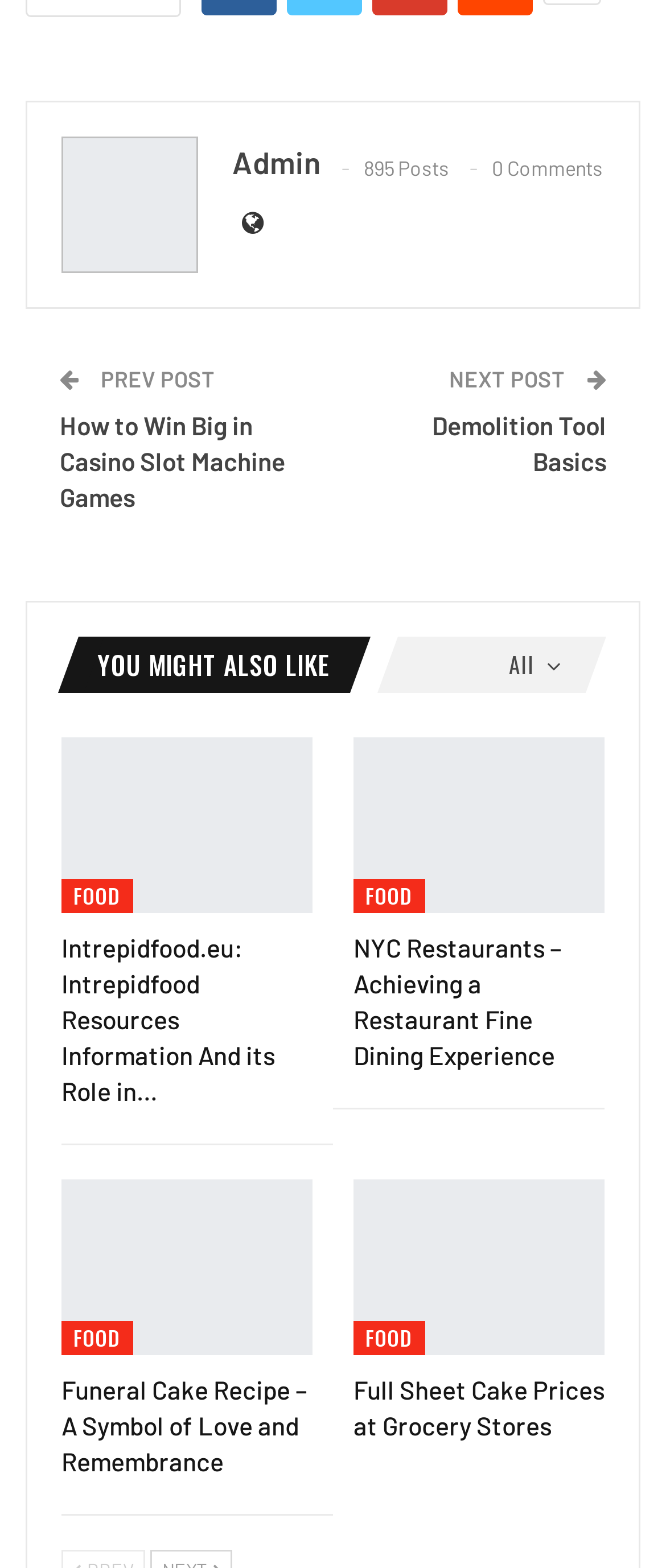How many categories are listed on the webpage?
Provide a concise answer using a single word or phrase based on the image.

1